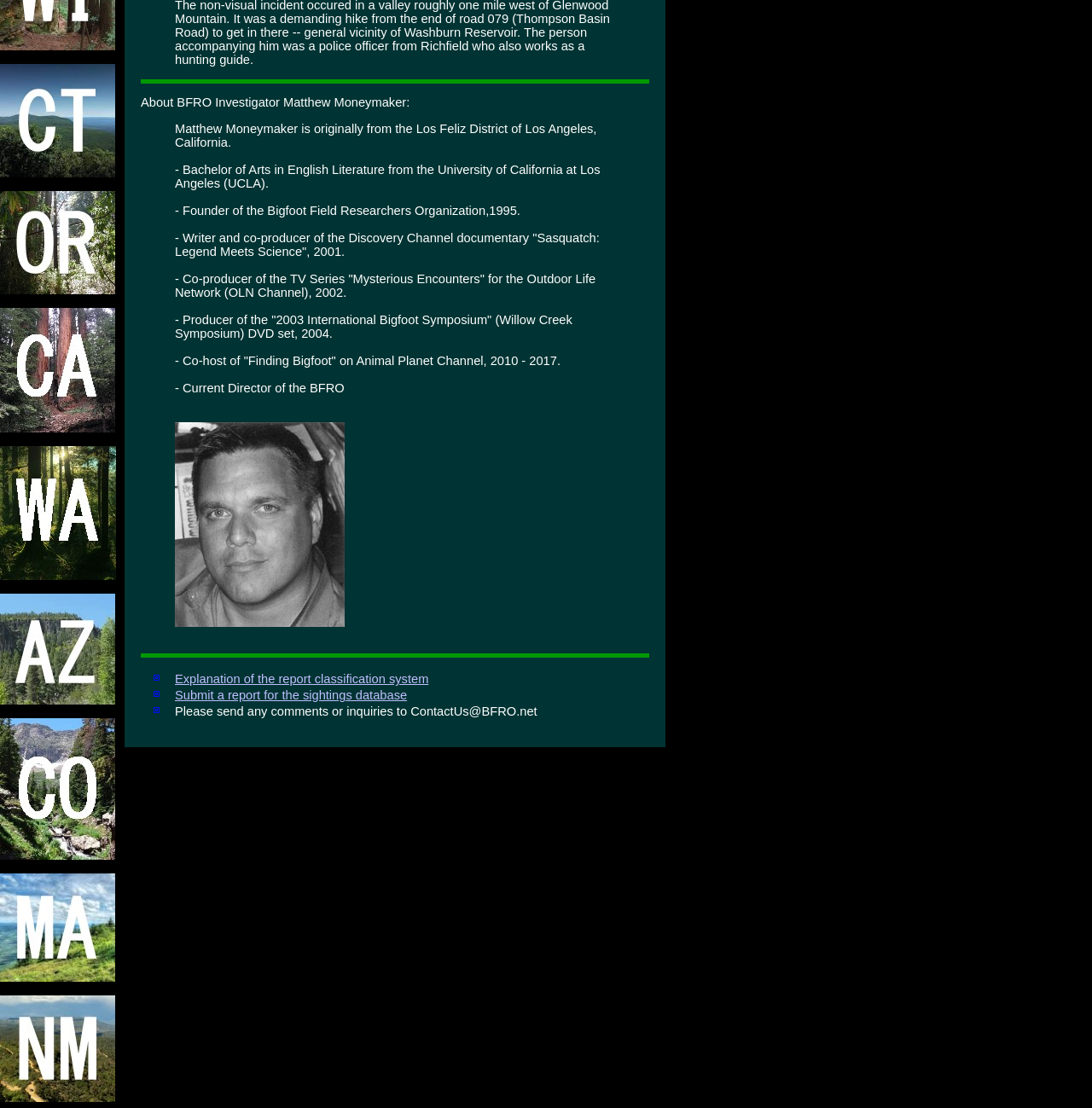Respond to the following question using a concise word or phrase: 
What is the email address for sending comments or inquiries?

ContactUs@BFRO.net